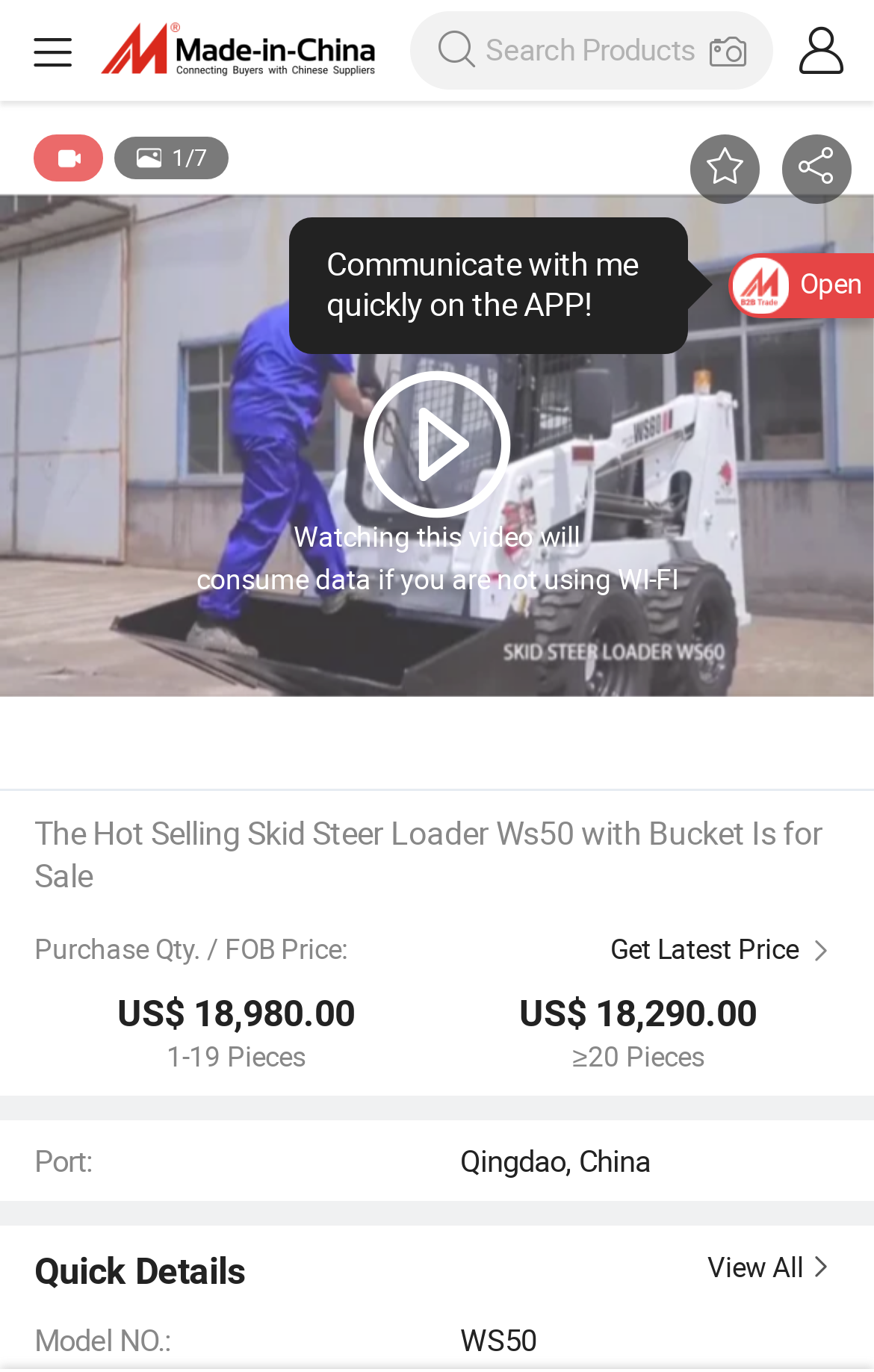Please answer the following question using a single word or phrase: 
What is the model number of the Skid Steer Loader?

WS50